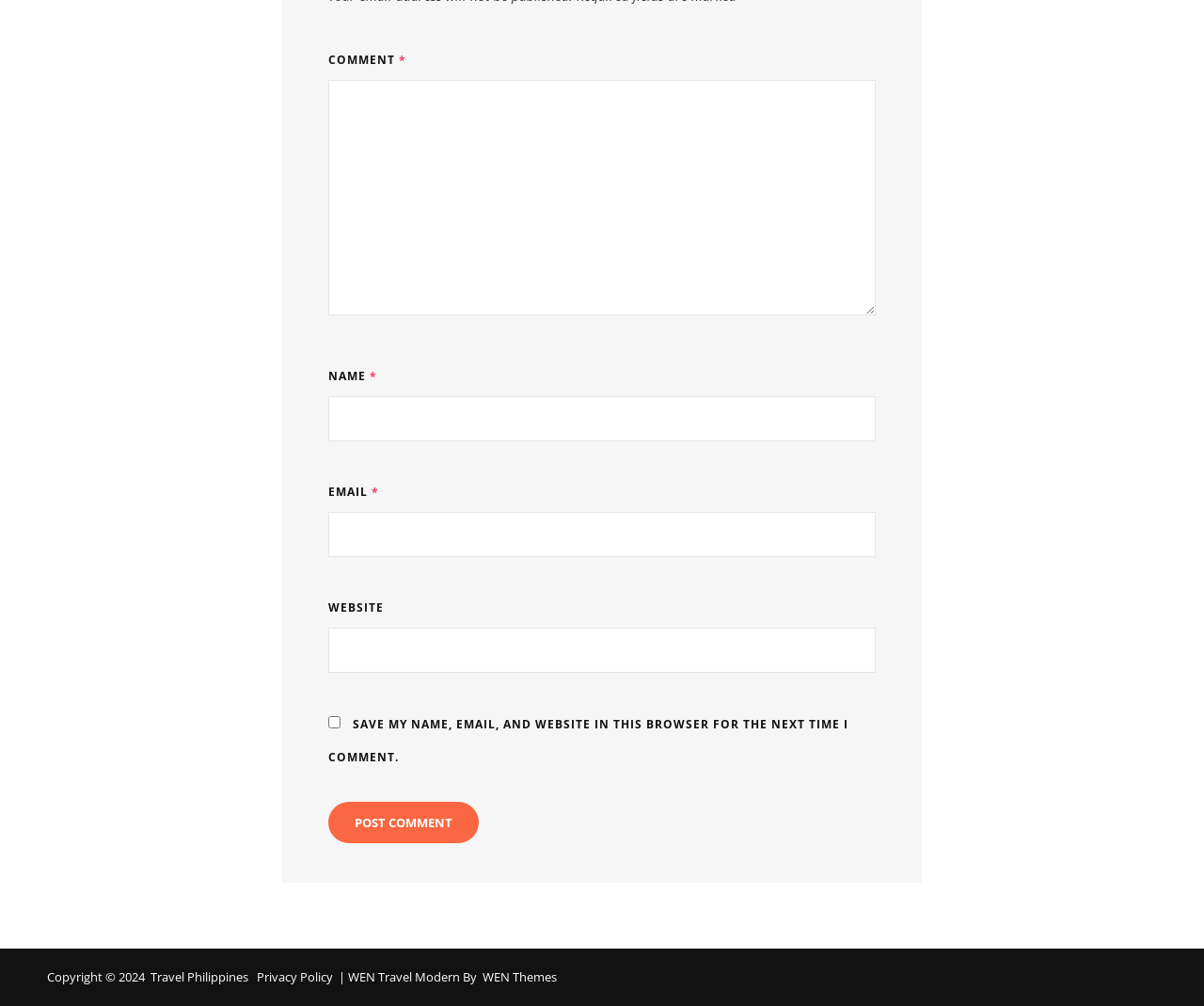Please identify the bounding box coordinates of the element's region that needs to be clicked to fulfill the following instruction: "Input your email". The bounding box coordinates should consist of four float numbers between 0 and 1, i.e., [left, top, right, bottom].

[0.273, 0.509, 0.727, 0.554]